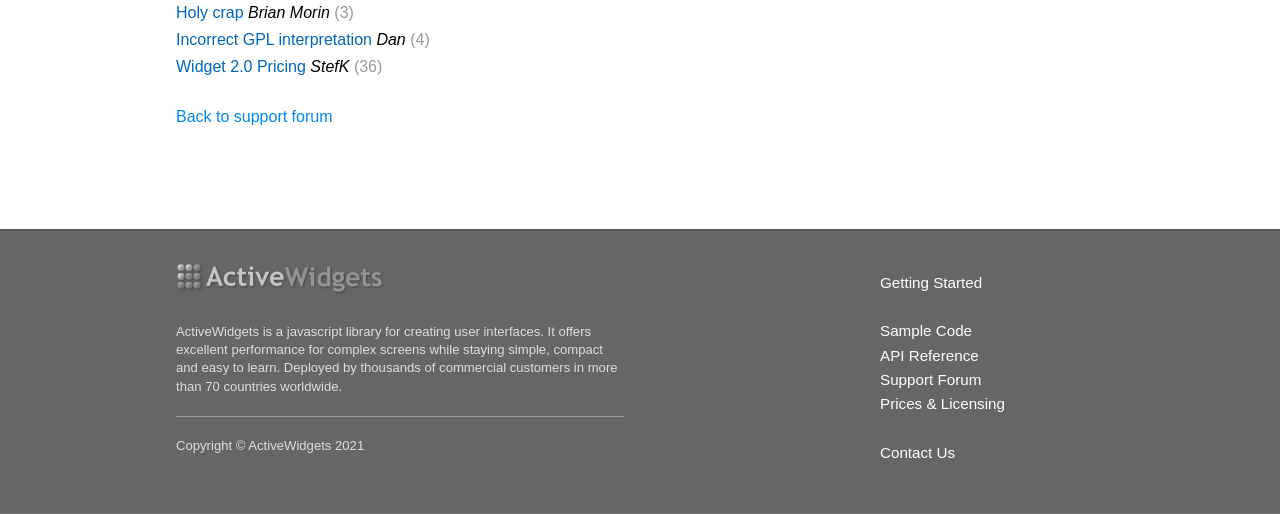What is the purpose of the ActiveWidgets library?
Give a one-word or short phrase answer based on the image.

Creating user interfaces